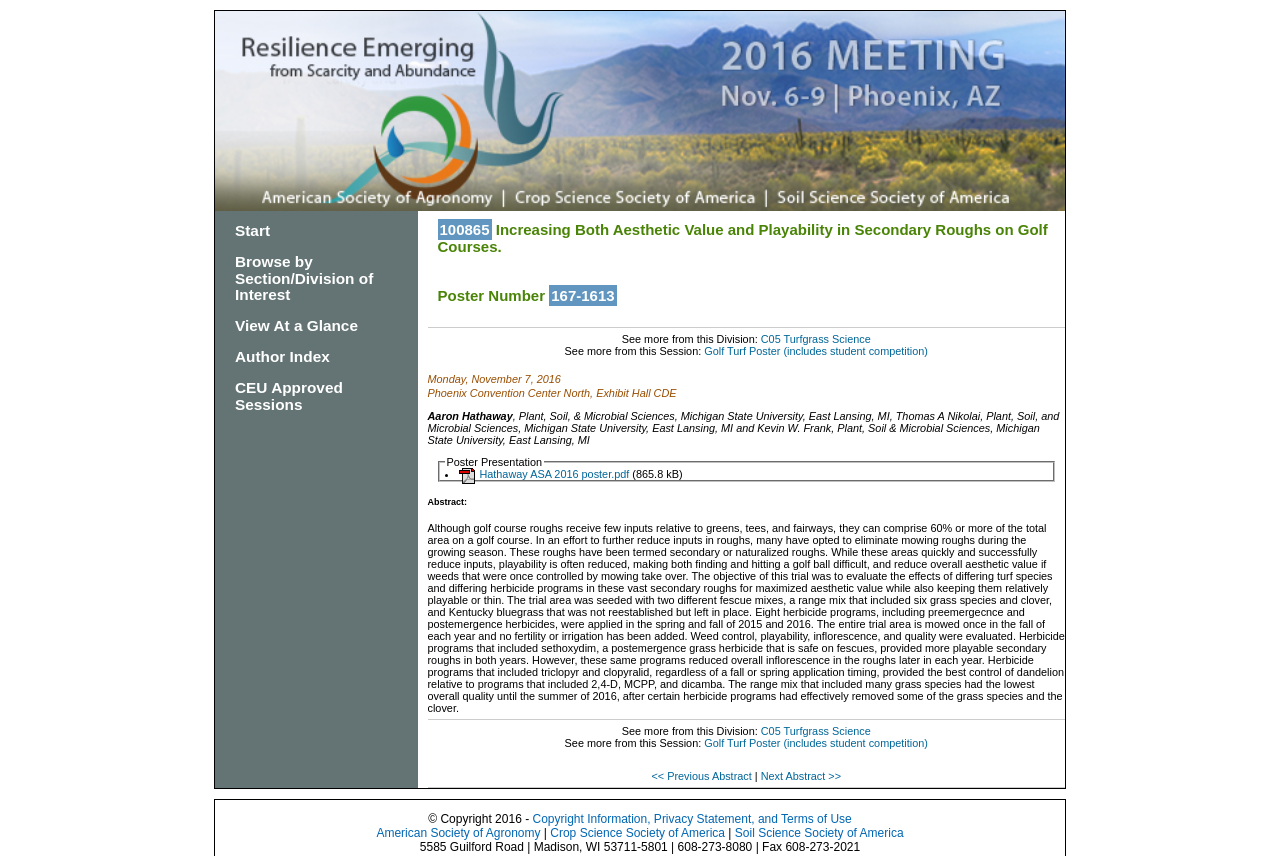Determine the bounding box for the UI element described here: "Privacy Policy".

None